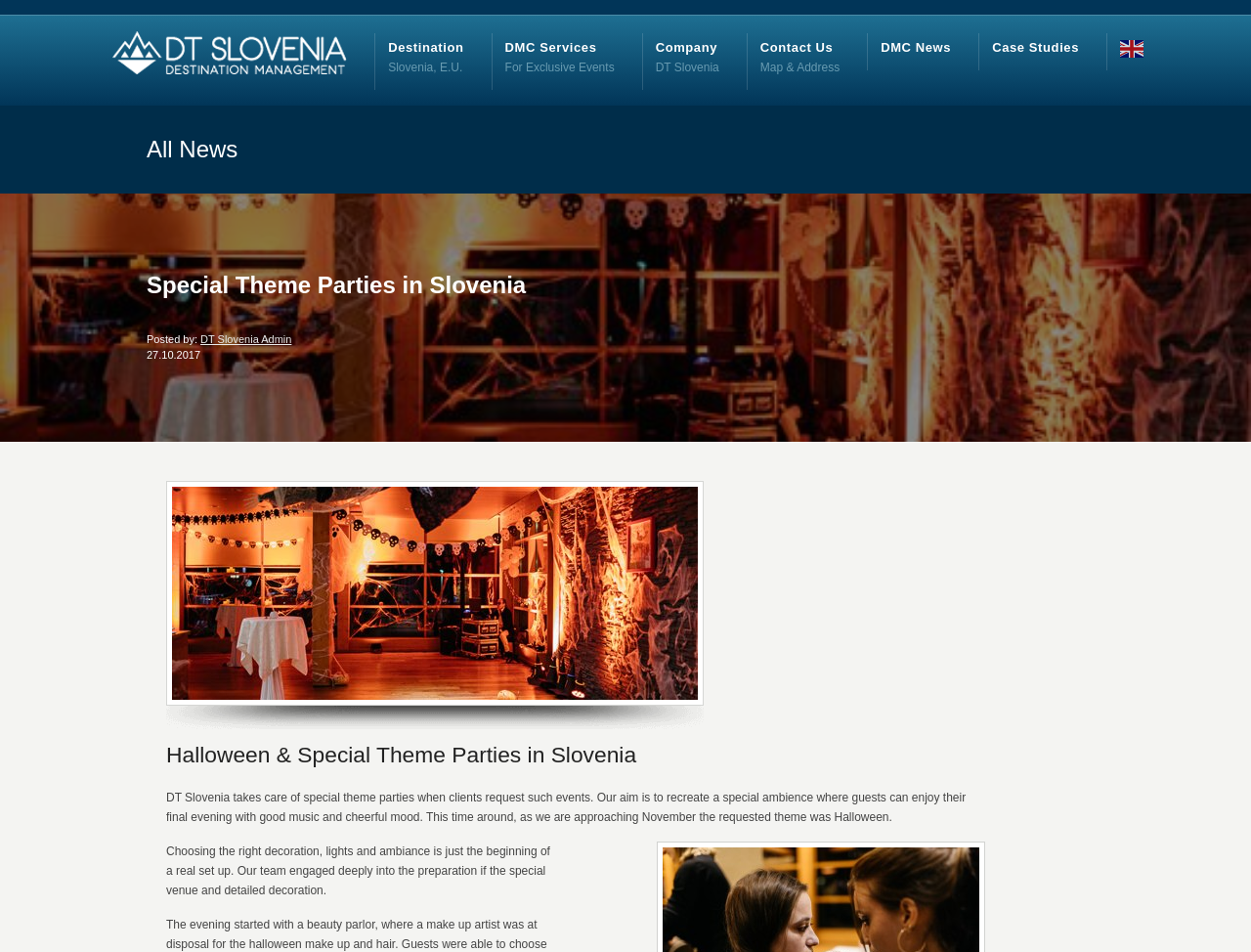Please identify the bounding box coordinates of the element that needs to be clicked to perform the following instruction: "Read case studies".

[0.793, 0.04, 0.862, 0.061]